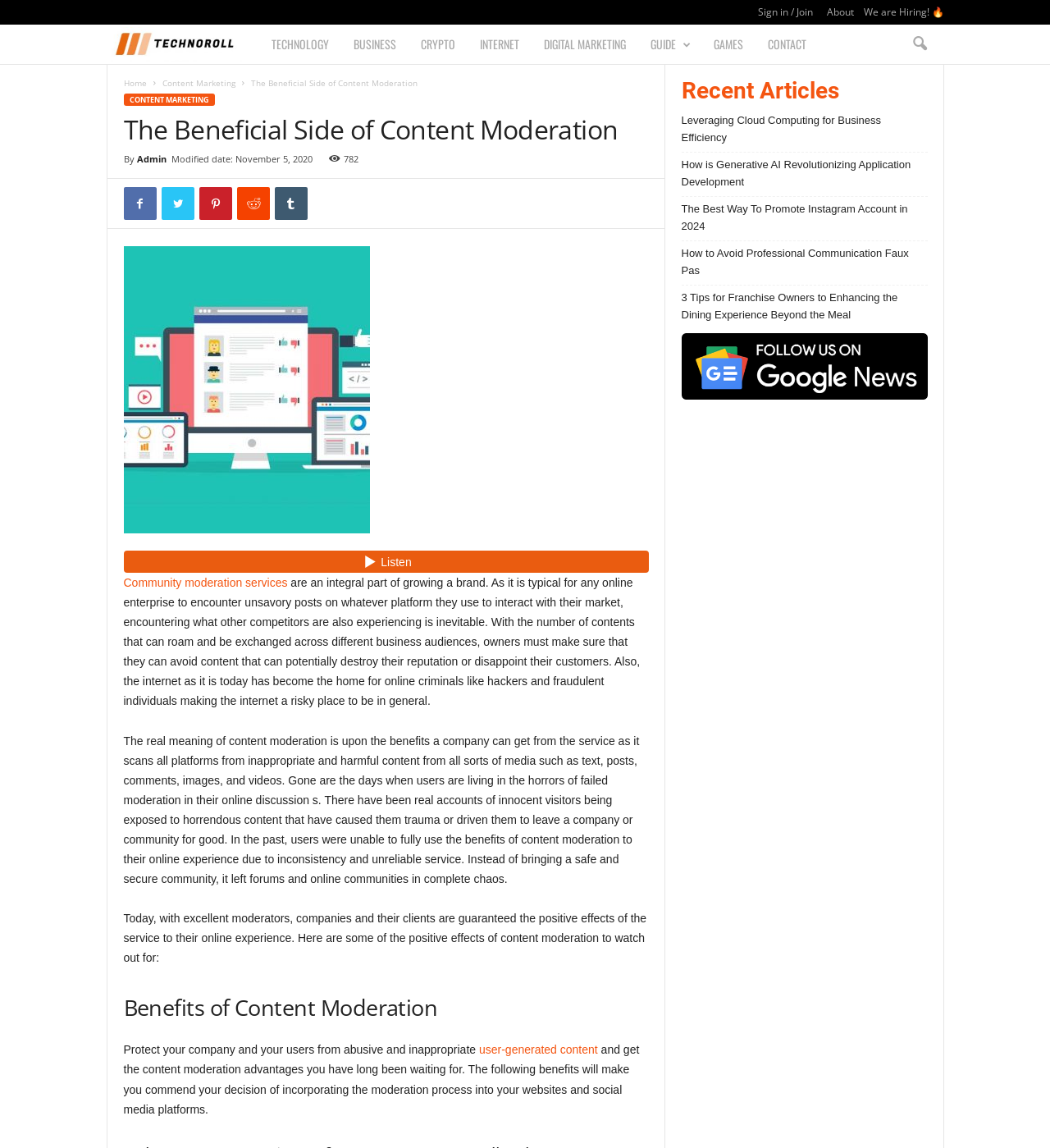Provide the bounding box coordinates of the HTML element described as: "user-generated content". The bounding box coordinates should be four float numbers between 0 and 1, i.e., [left, top, right, bottom].

[0.456, 0.909, 0.569, 0.92]